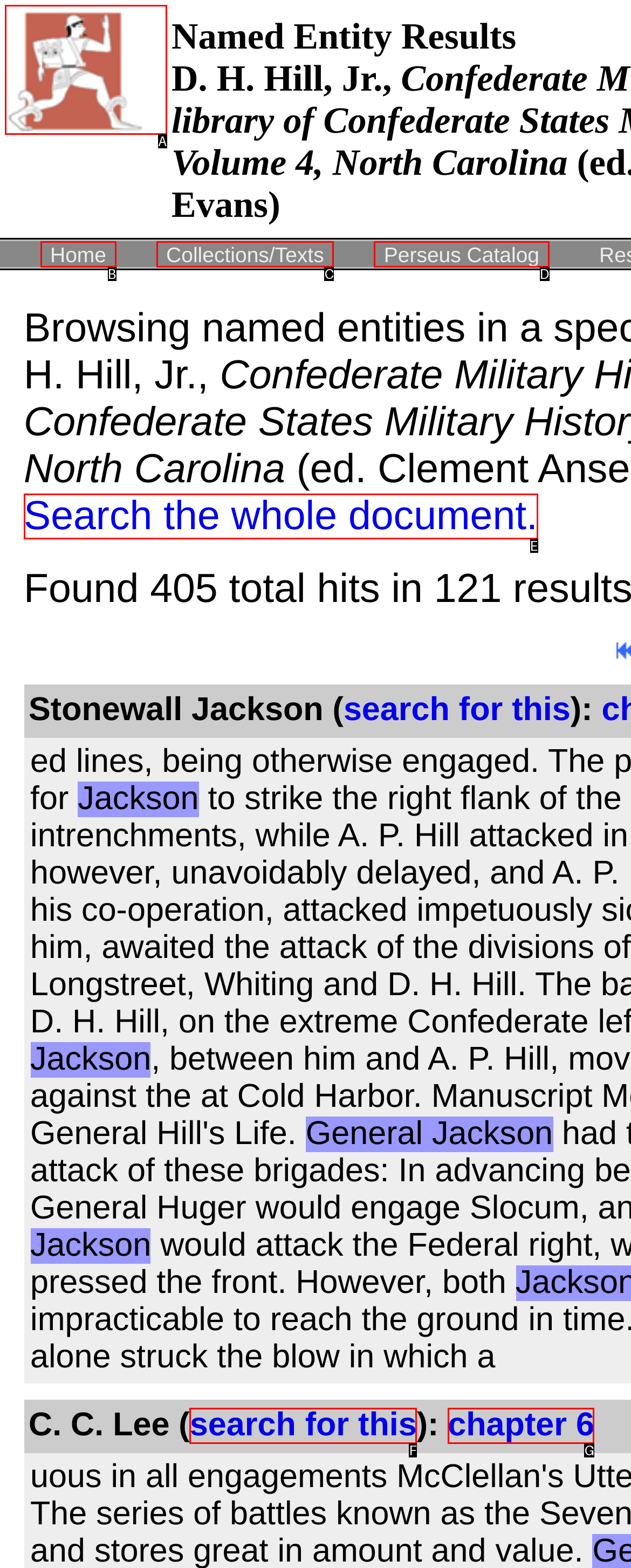Based on the description: Collections/Texts, select the HTML element that best fits. Reply with the letter of the correct choice from the options given.

C